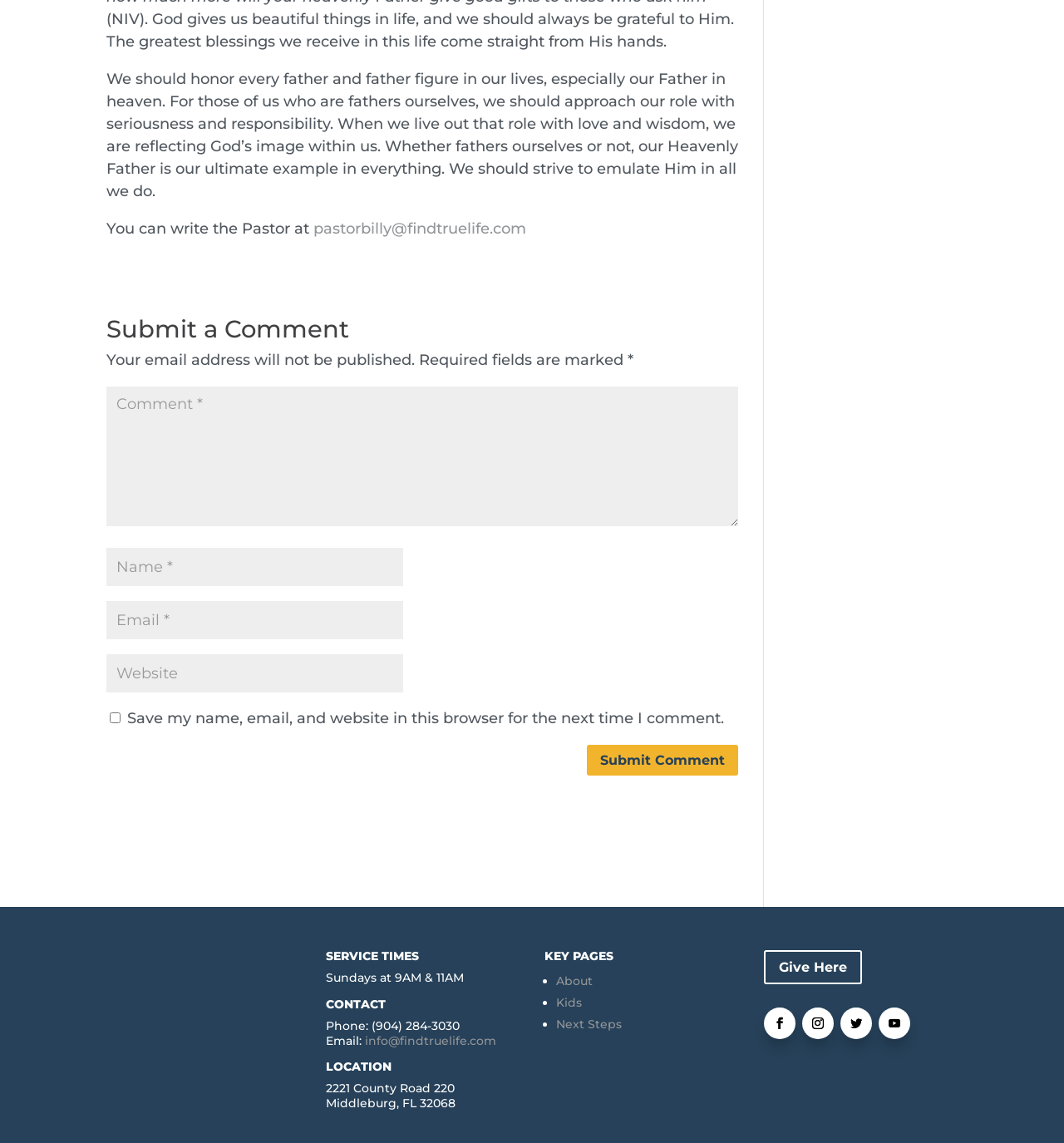Select the bounding box coordinates of the element I need to click to carry out the following instruction: "Contact the pastor".

[0.295, 0.192, 0.495, 0.208]